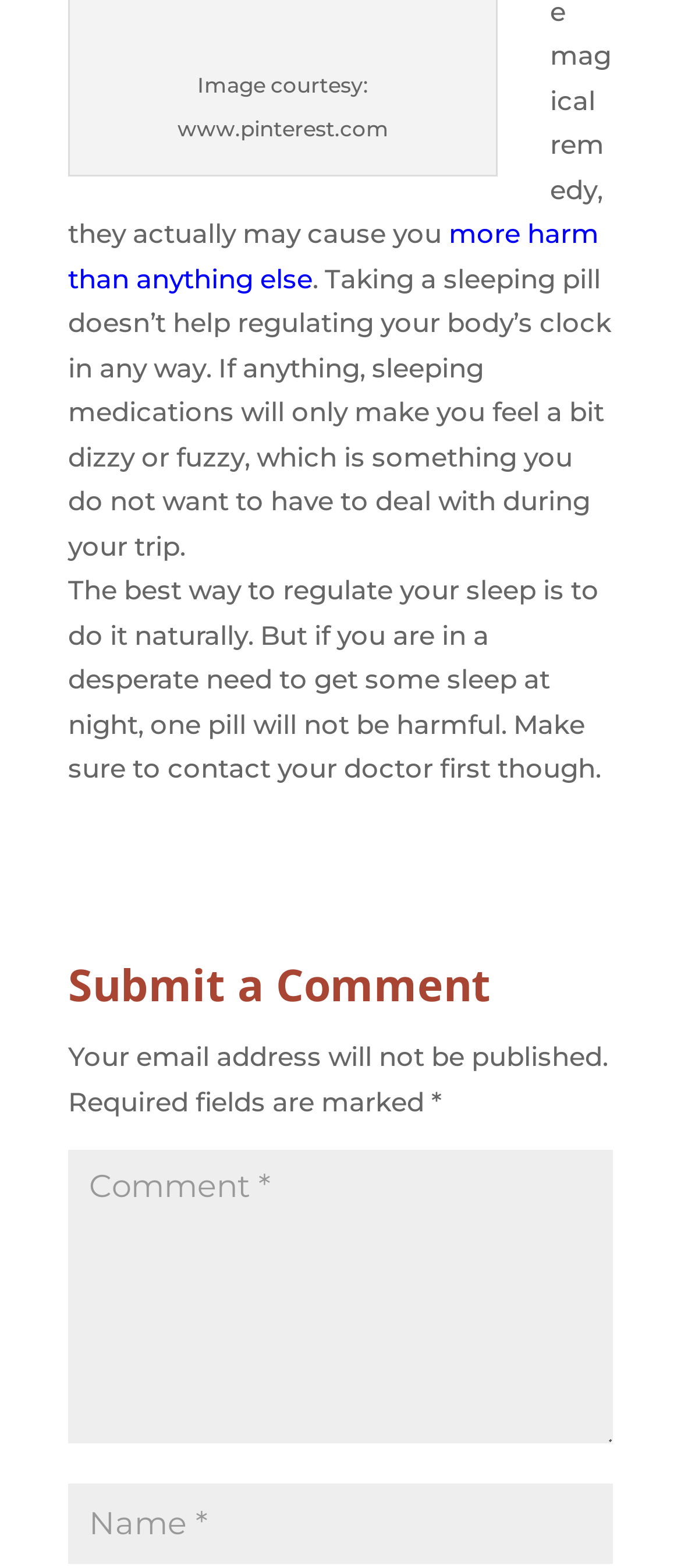What is the purpose of the 'Submit a Comment' section?
Please respond to the question with as much detail as possible.

The 'Submit a Comment' section is likely intended for users to leave a comment or provide feedback, as it includes fields for entering a name, email, and comment.